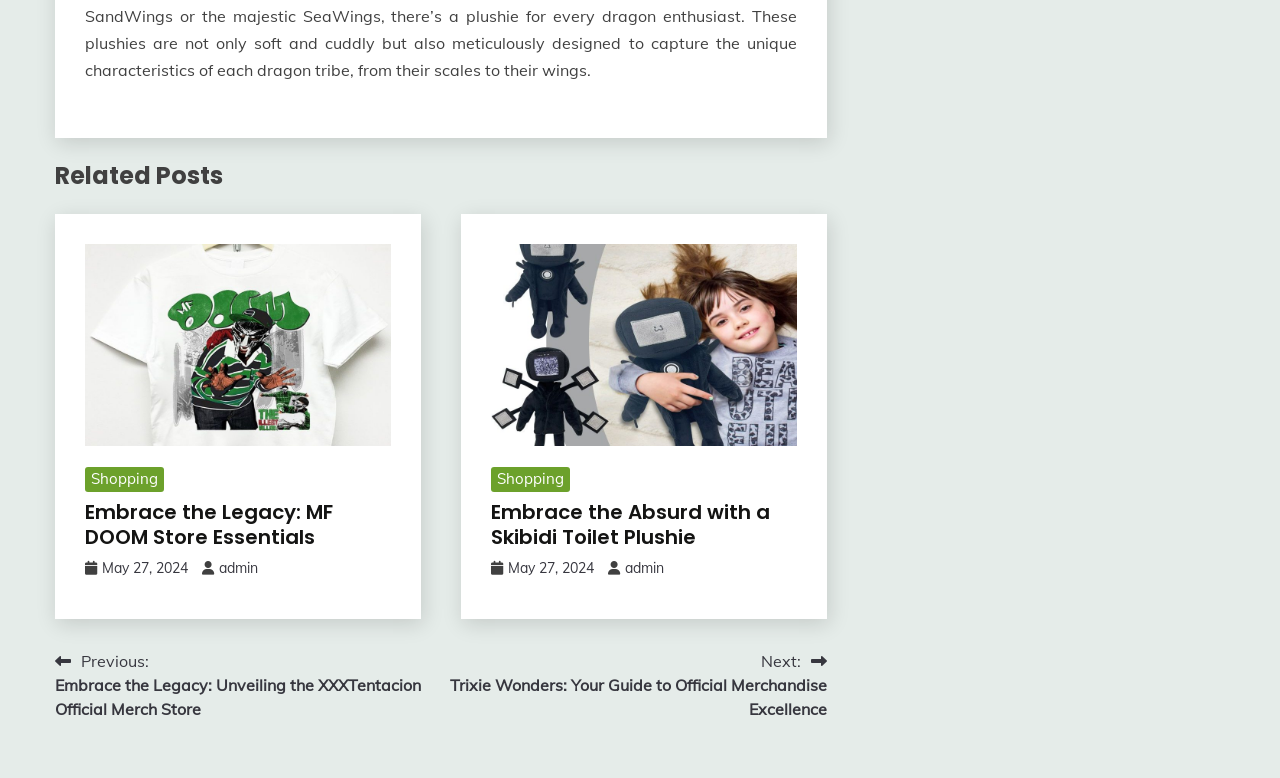Please locate the bounding box coordinates of the region I need to click to follow this instruction: "Read Embrace the Absurd with a Skibidi Toilet Plushie".

[0.383, 0.314, 0.622, 0.573]